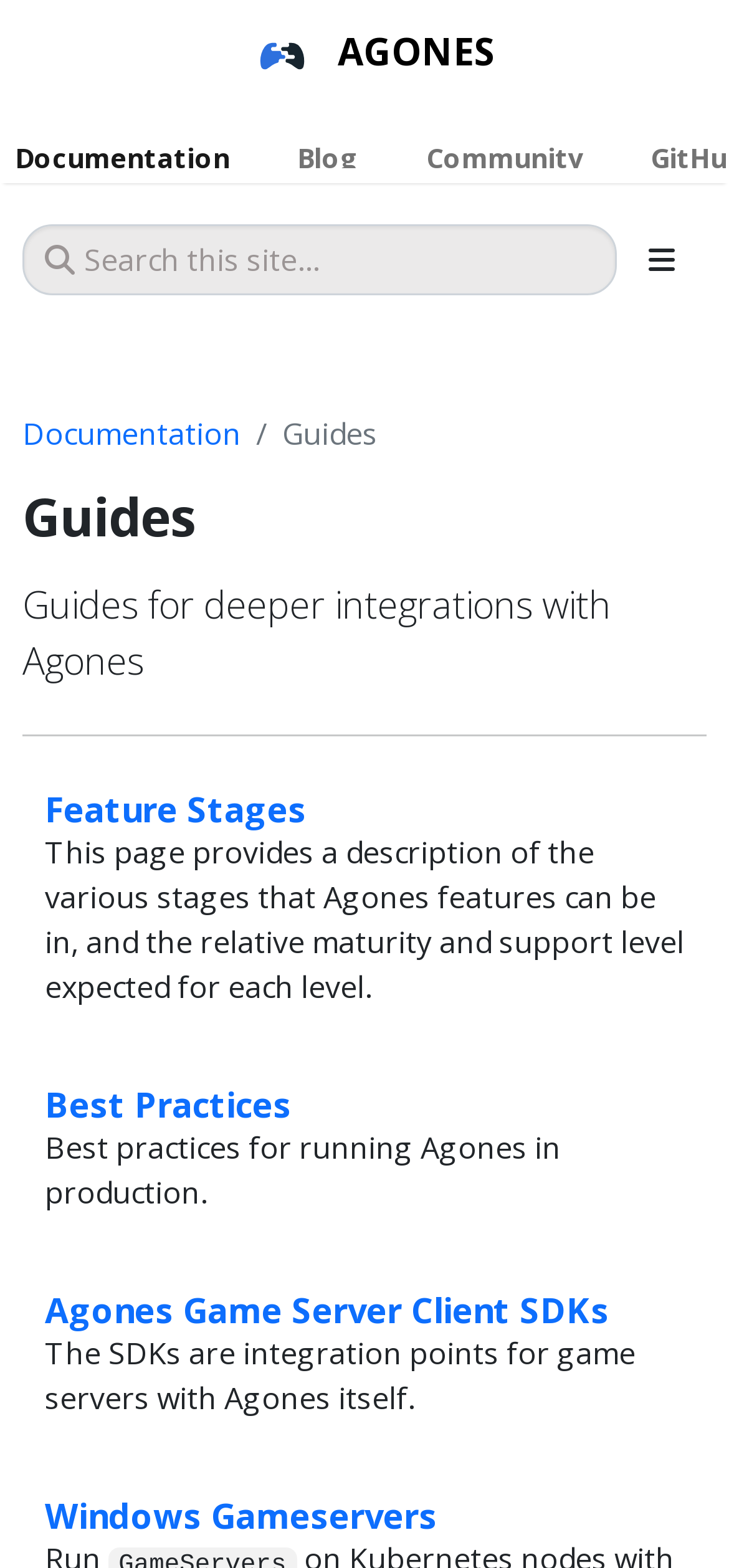Provide a one-word or short-phrase answer to the question:
What is the name of the section that describes the maturity and support level of Agones features?

Feature Stages